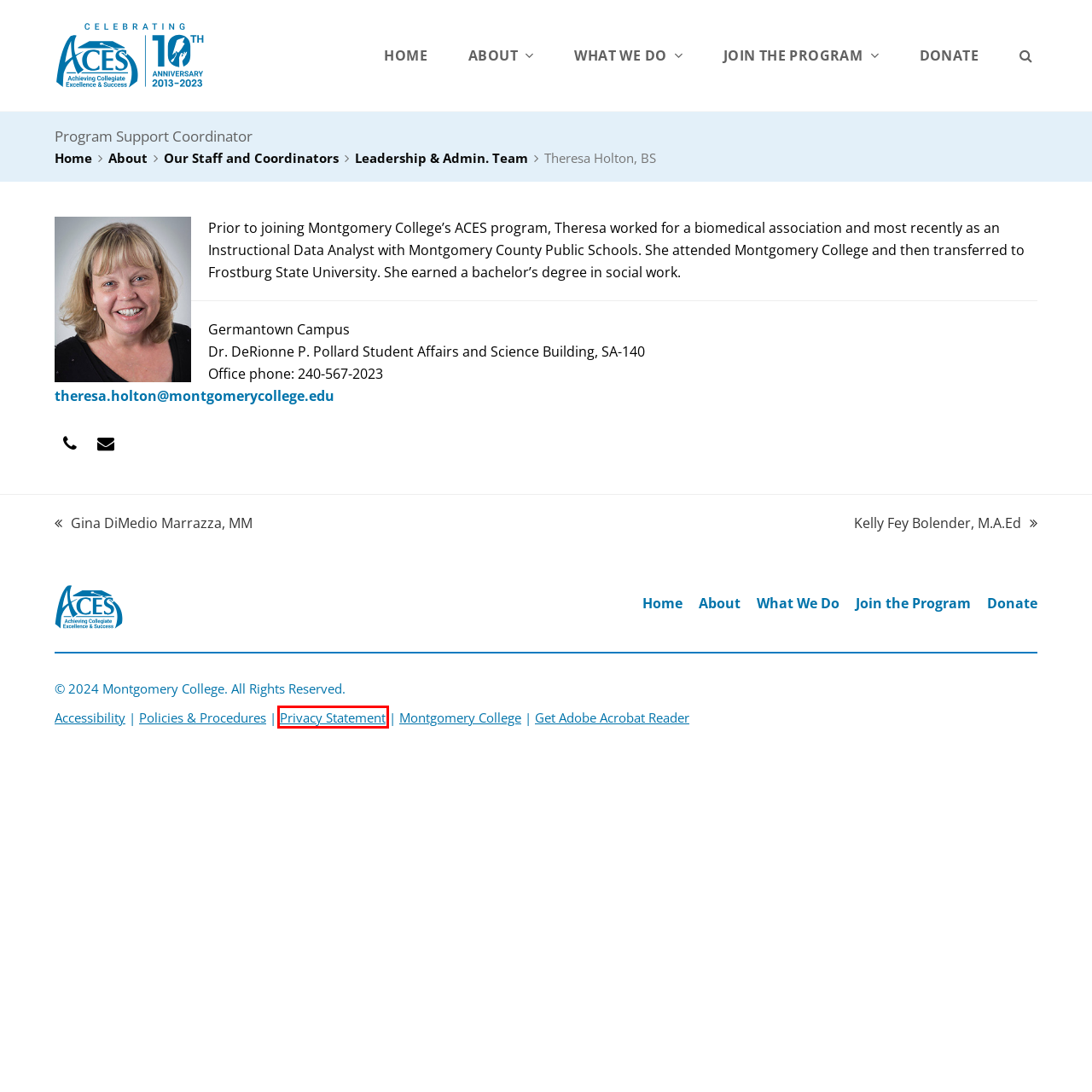Review the screenshot of a webpage that includes a red bounding box. Choose the webpage description that best matches the new webpage displayed after clicking the element within the bounding box. Here are the candidates:
A. Montgomery College | Montgomery College, Maryland
B. Policies and Procedures | Montgomery College, Maryland
C. Privacy Statement | Montgomery College, Maryland
D. Kelly Fey Bolender, M.A.Ed – ACES
E. Join the Program – ACES
F. ACES – Achieving Collegiate Excellence and Success
G. Leadership & Admin. Team – ACES
H. Accessibility | Montgomery College, Maryland

C